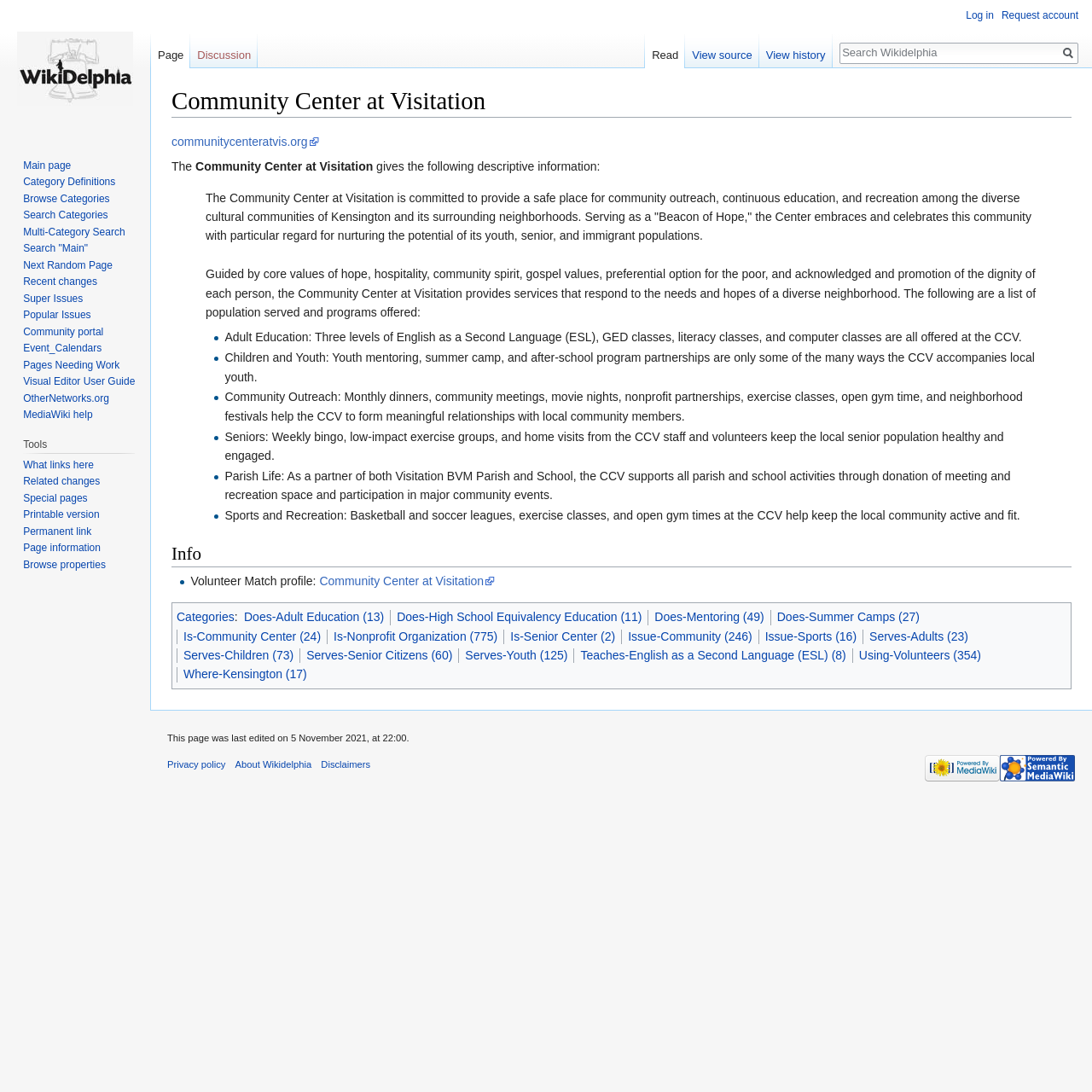Find the bounding box coordinates for the area that must be clicked to perform this action: "Search for something".

[0.769, 0.04, 0.969, 0.056]